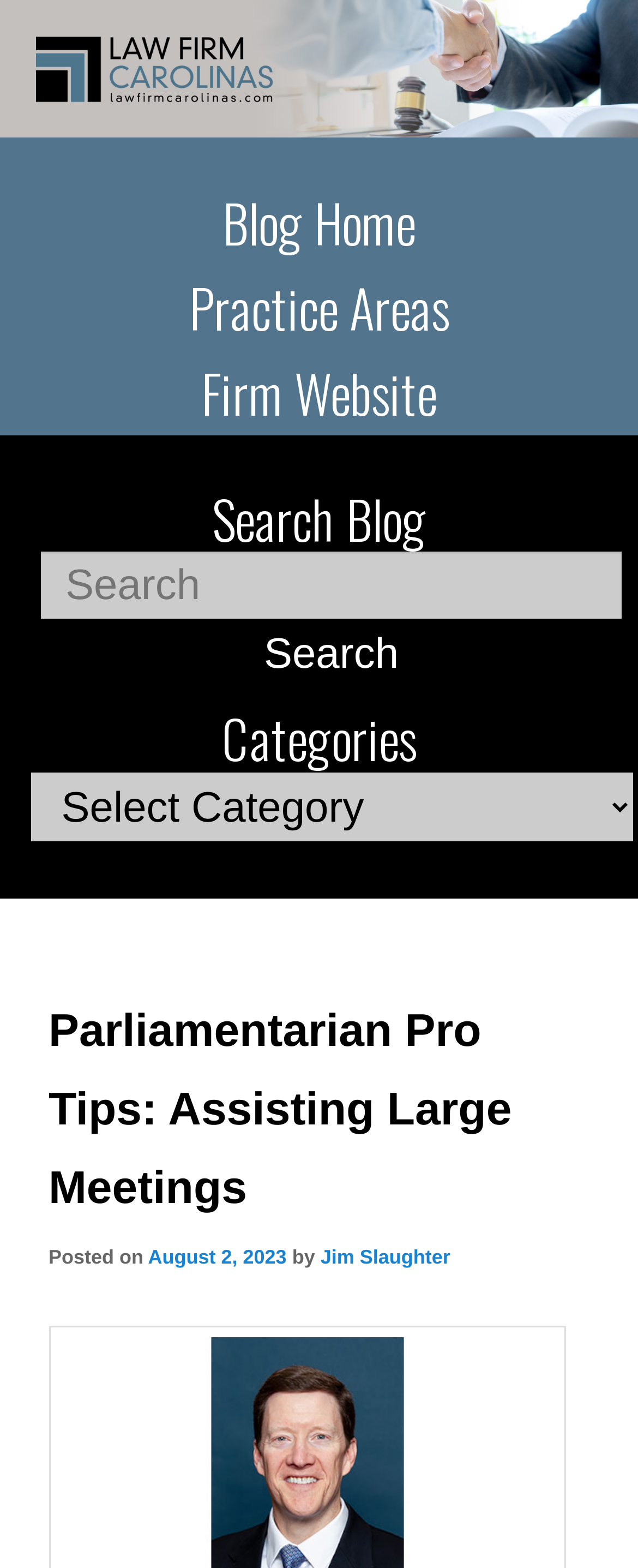Please provide a comprehensive response to the question based on the details in the image: What is the category of the current blog post?

The current blog post has a heading 'Parliamentarian Pro Tips: Assisting Large Meetings' which suggests that the category of the post is 'Parliamentarian Pro Tips'. This is also supported by the fact that the combobox 'Categories' is located near the top of the webpage, indicating that the webpage is categorized.